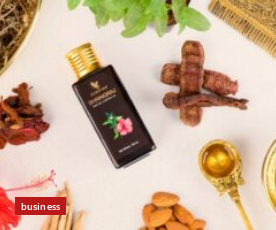Based on the image, give a detailed response to the question: What is the connection of the product to holistic practices?

The presence of traditional elements such as turmeric, almonds, and other herbs surrounding the bottle of herbal oil indicates the product's connection to holistic and Ayurvedic practices.